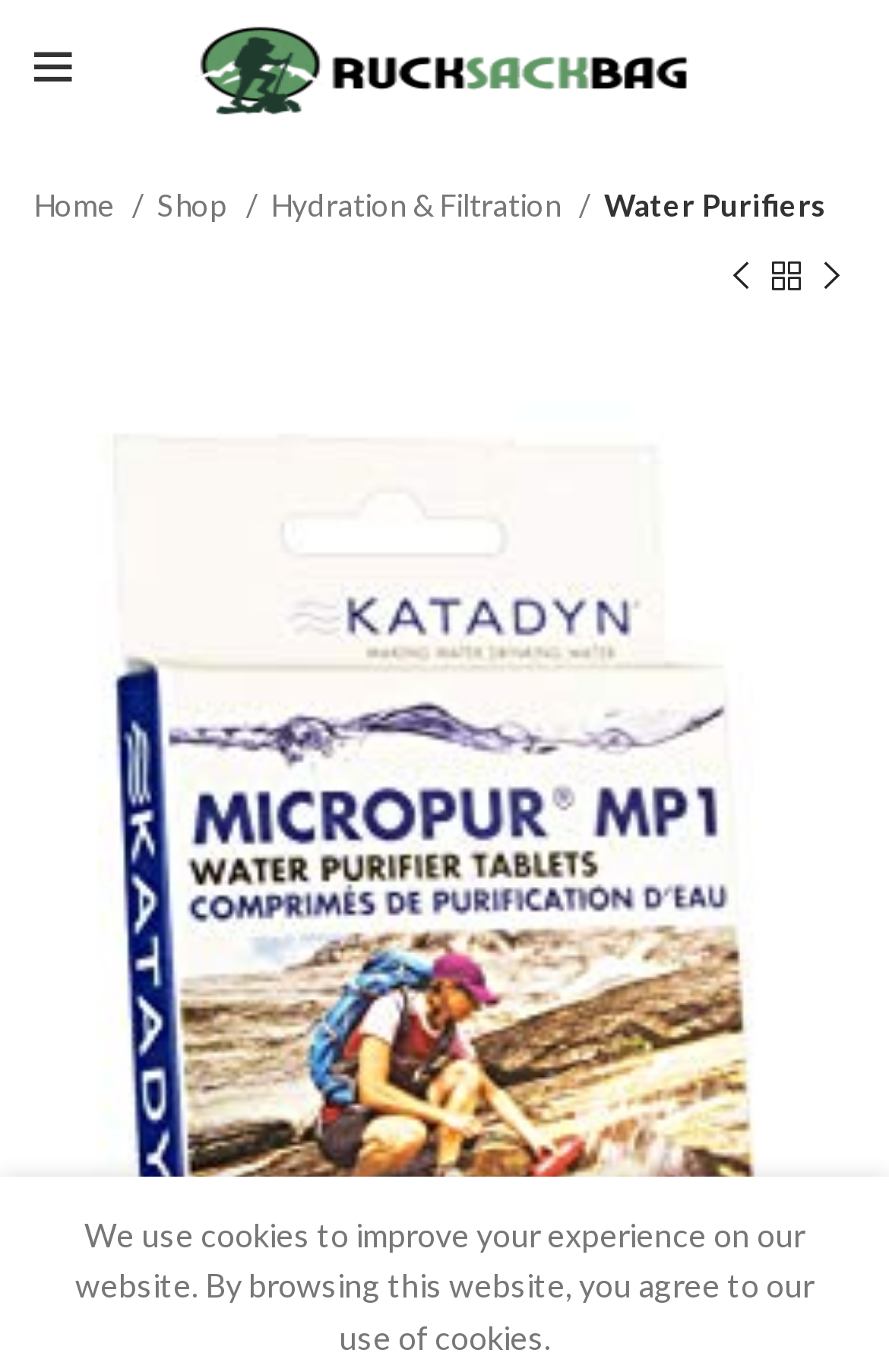What is the direction of the previous product link?
Can you offer a detailed and complete answer to this question?

By analyzing the bounding box coordinates of the 'Previous product' link, I found that its x1 coordinate is smaller than the x1 coordinate of the 'Next product' link, which means the 'Previous product' link is located to the left of the 'Next product' link.